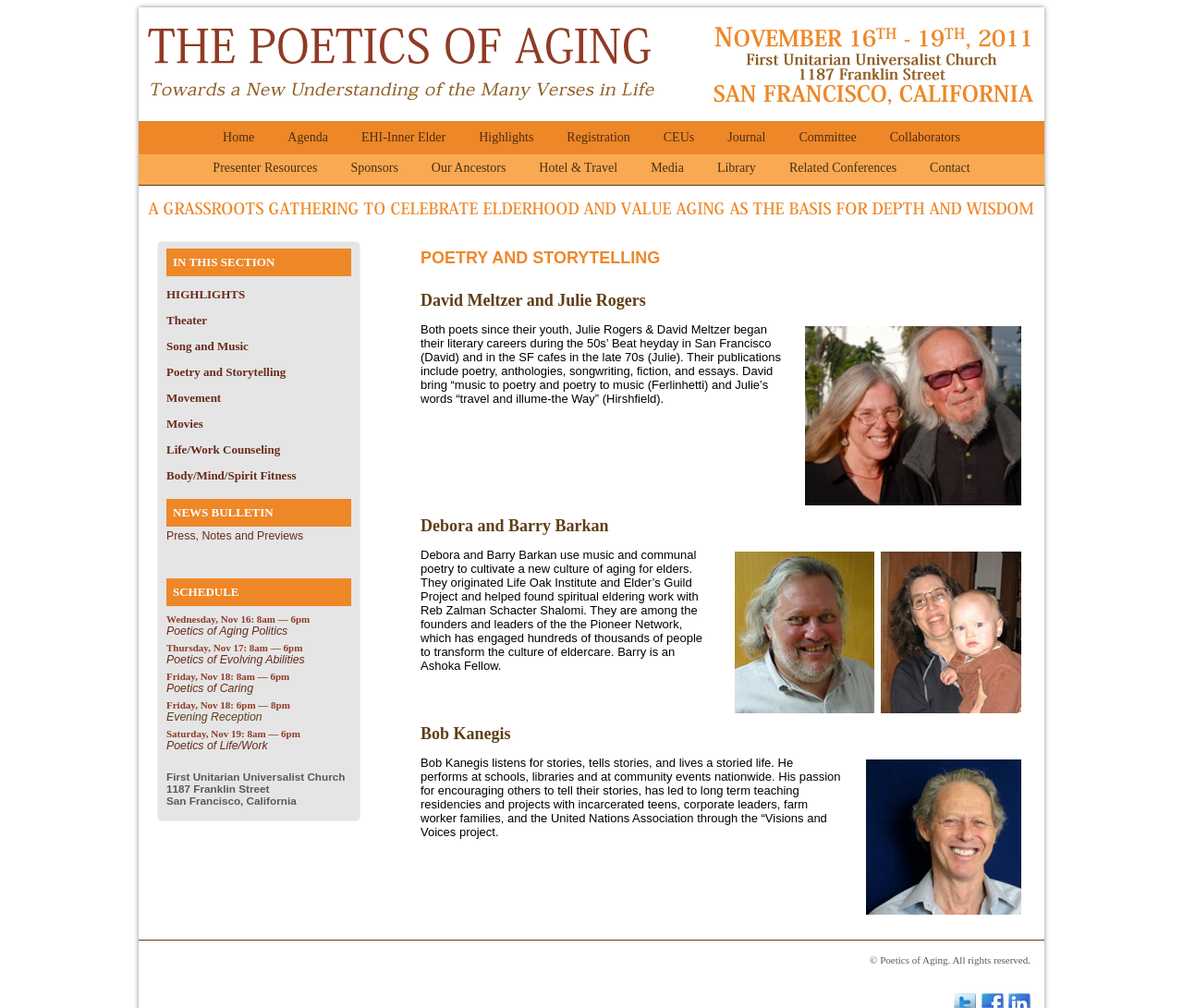Create a detailed narrative of the webpage’s visual and textual elements.

The webpage is about "Poetry and Storytelling" and "The Poetics of Aging". At the top, there is a logo image and a link to "Poetics of Aging". Below that, there is a navigation menu with 14 links, including "Home", "Agenda", "EHI-Inner Elder", and others.

The main content of the page is divided into three sections, each featuring a poet or storyteller. The first section is about David Meltzer and Julie Rogers, with a heading, an image, and a paragraph of text describing their literary careers and publications. The second section is about Debora and Barry Barkan, with a heading, an image, and a paragraph of text describing their work in cultivating a new culture of aging for elders. The third section is about Bob Kanegis, with a heading, an image, and a paragraph of text describing his passion for storytelling and his performances.

To the left of the main content, there is a sidebar with several headings and links. The headings include "IN THIS SECTION", "HIGHLIGHTS", "Theater", "Song and Music", "Poetry and Storytelling", and others. Each heading has a corresponding link below it.

At the bottom of the page, there is a section with links to a schedule of events, including Wednesday, Thursday, Friday, and Saturday. Each day has a heading and a link to a specific event. There is also a heading and a link to an evening reception on Friday. Finally, there is a footer with a copyright notice and a link to the First Unitarian Universalist Church in San Francisco, California.